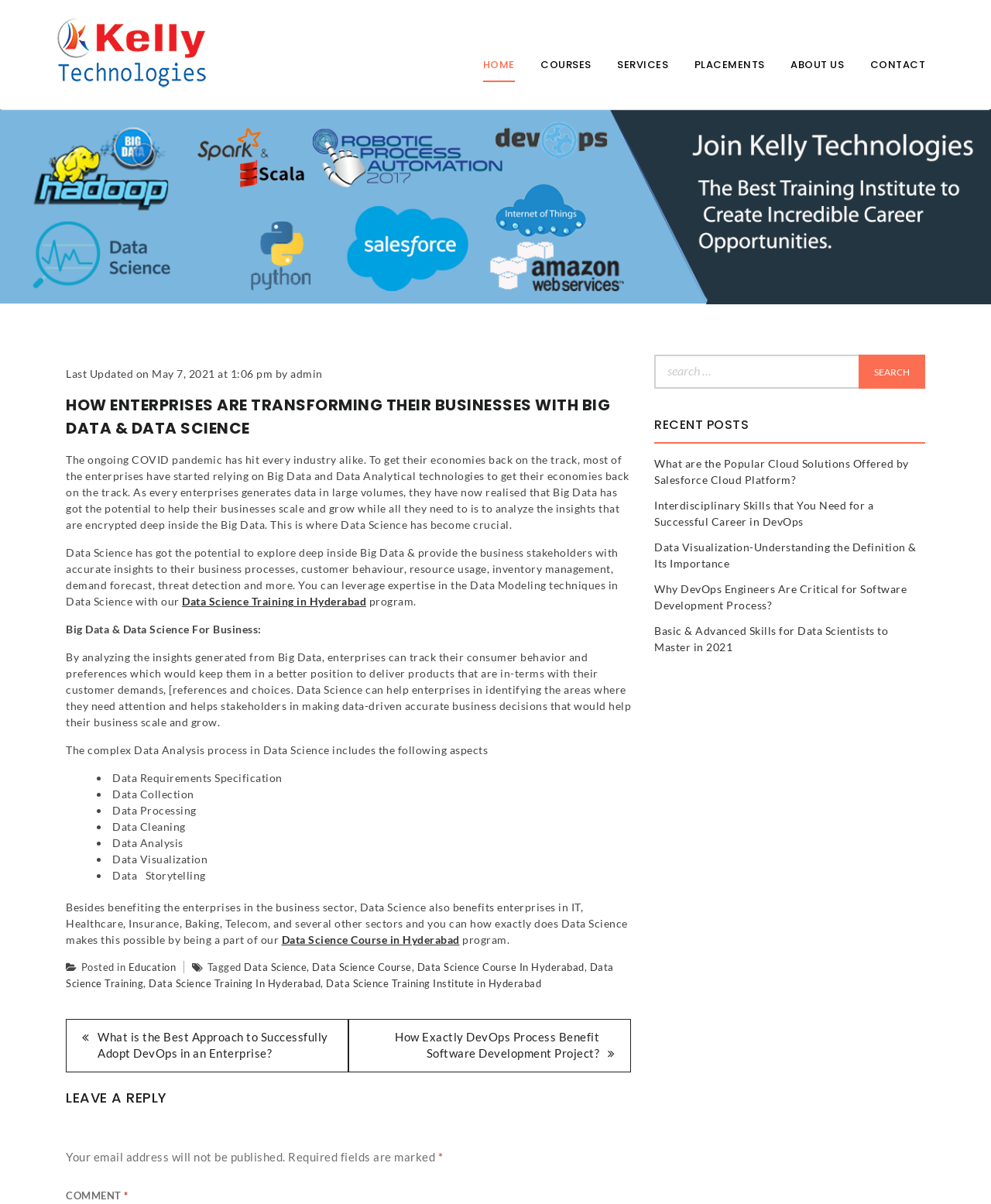Analyze the image and answer the question with as much detail as possible: 
What is the last updated date of the current post?

The last updated date of the current post can be found near the top of the webpage, which is 'May 7, 2021 at 1:06 pm'. This information is provided by the 'Last Updated on' section.